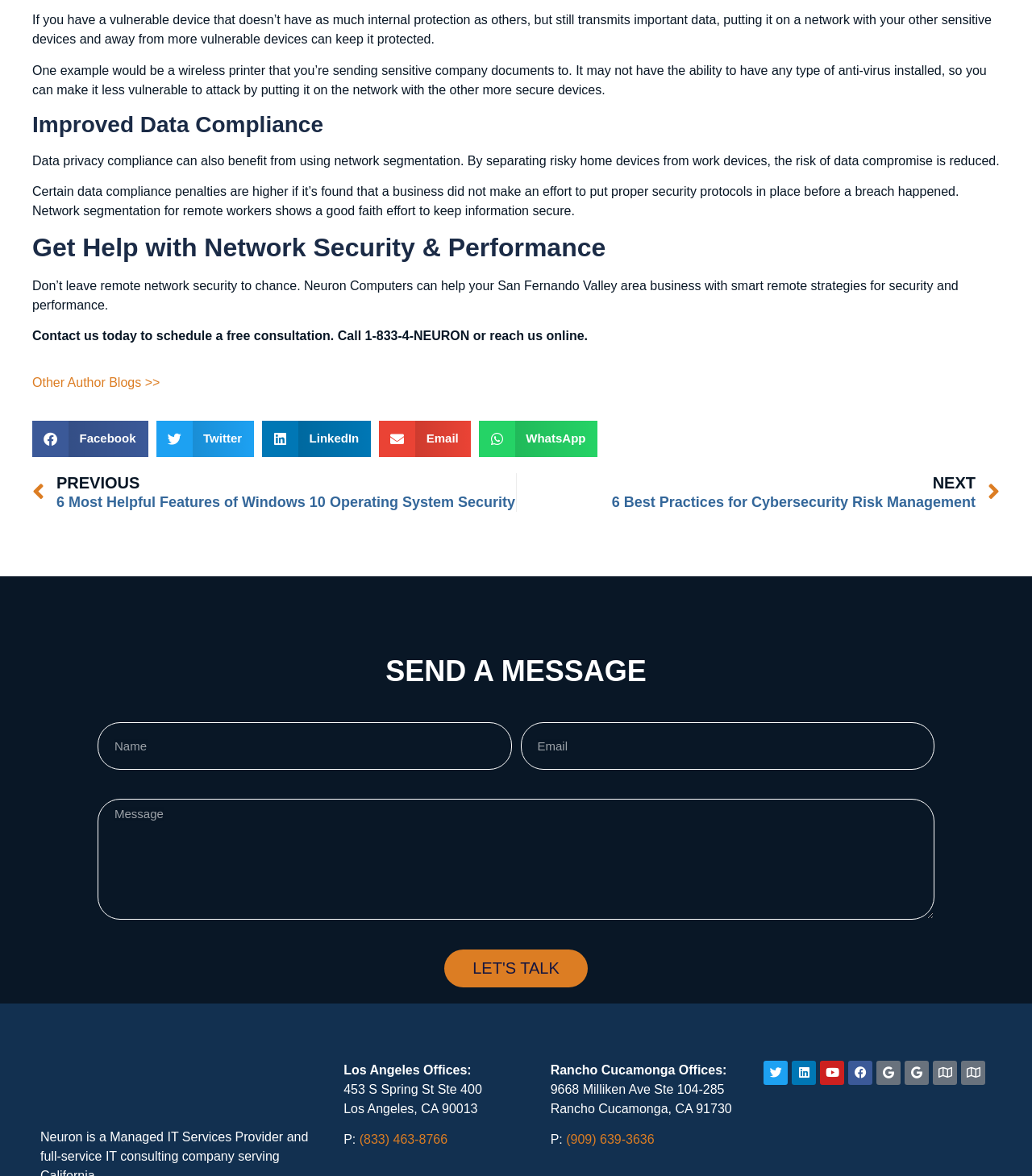Point out the bounding box coordinates of the section to click in order to follow this instruction: "Contact us today to schedule a free consultation".

[0.031, 0.28, 0.57, 0.291]